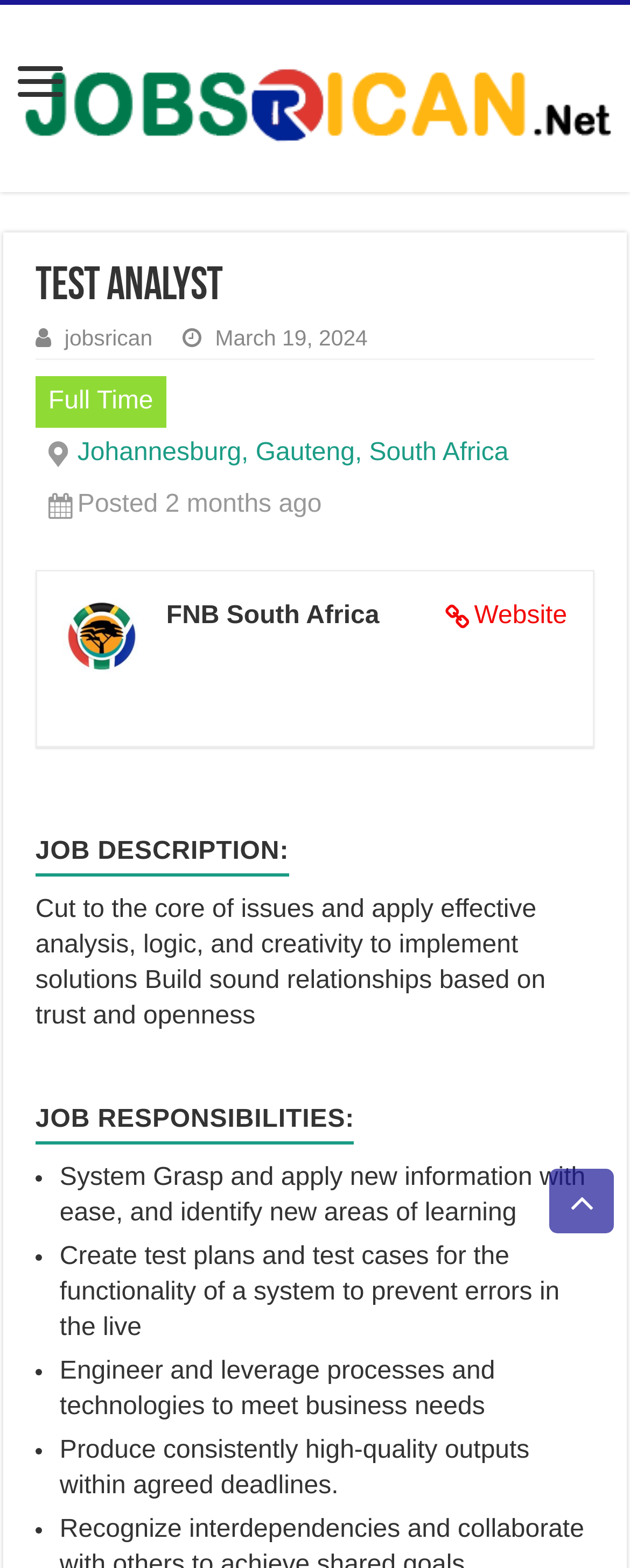Using the image as a reference, answer the following question in as much detail as possible:
Where is the job located?

The job location can be found in the link element with the text 'Johannesburg, Gauteng, South Africa' which is located below the 'Full Time' text.